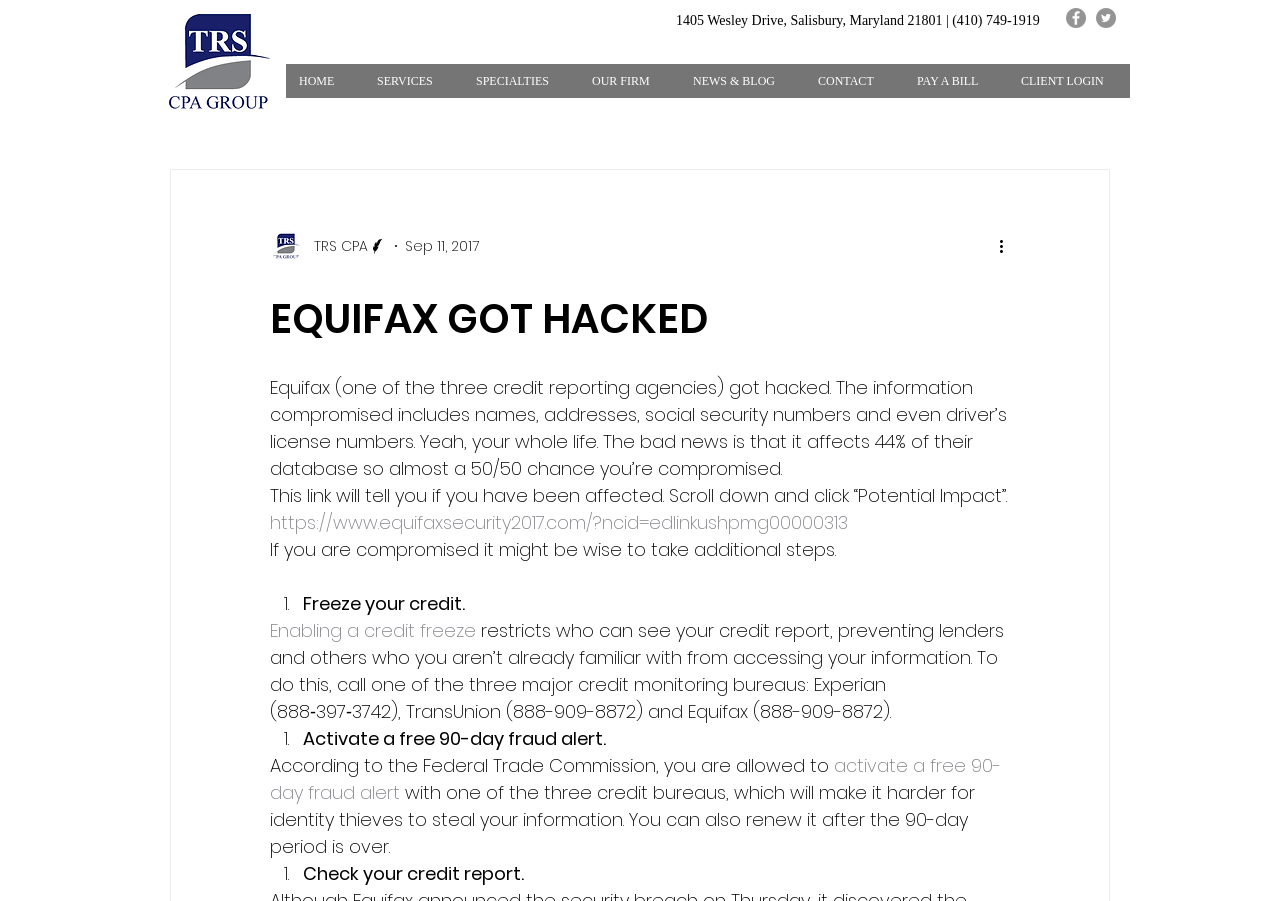Locate the bounding box coordinates of the clickable element to fulfill the following instruction: "Check if you have been affected". Provide the coordinates as four float numbers between 0 and 1 in the format [left, top, right, bottom].

[0.211, 0.566, 0.662, 0.594]